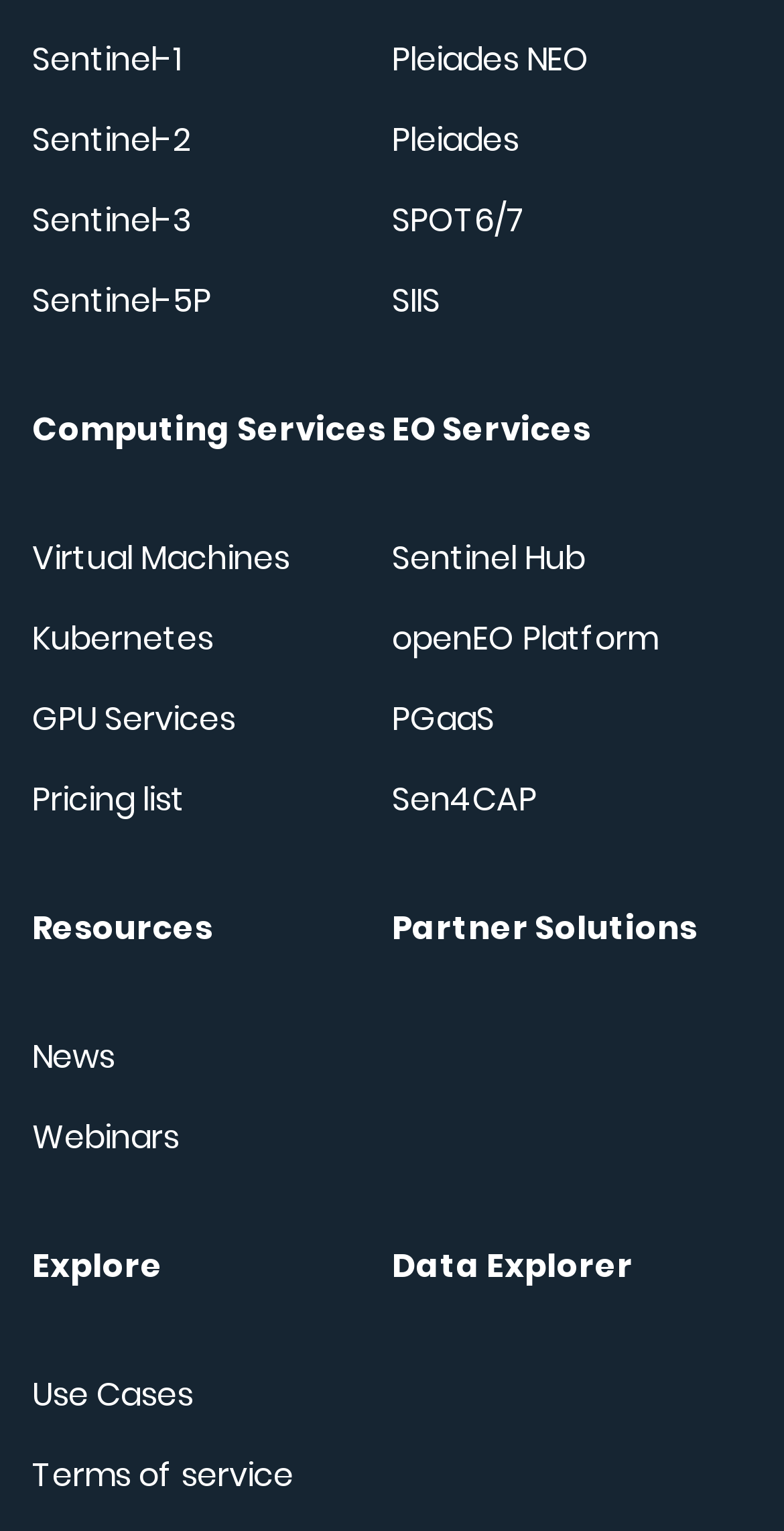Locate the bounding box coordinates of the element you need to click to accomplish the task described by this instruction: "Learn about Sentinel Hub".

[0.5, 0.349, 0.787, 0.38]